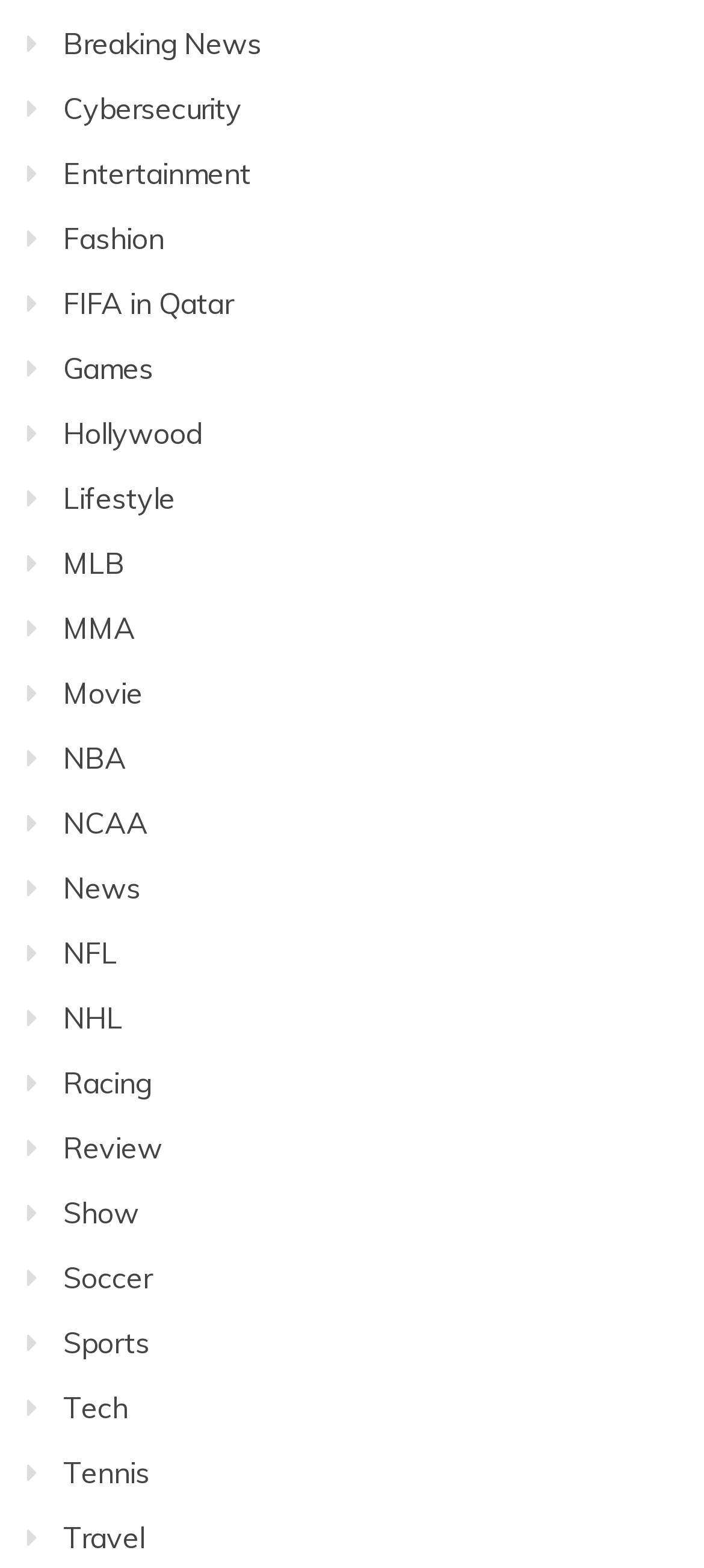Are the categories listed in alphabetical order?
Observe the image and answer the question with a one-word or short phrase response.

Yes